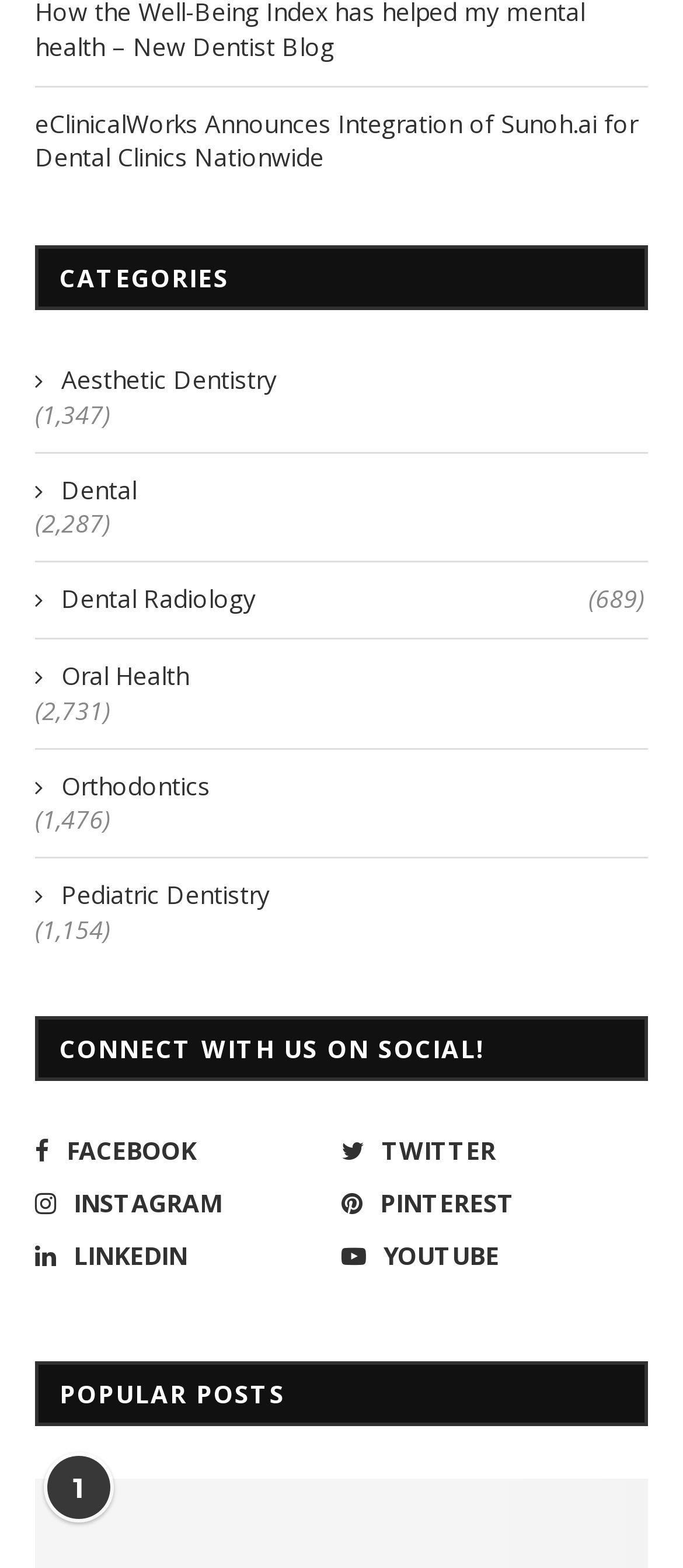Respond to the question with just a single word or phrase: 
What is the most popular category?

Dental